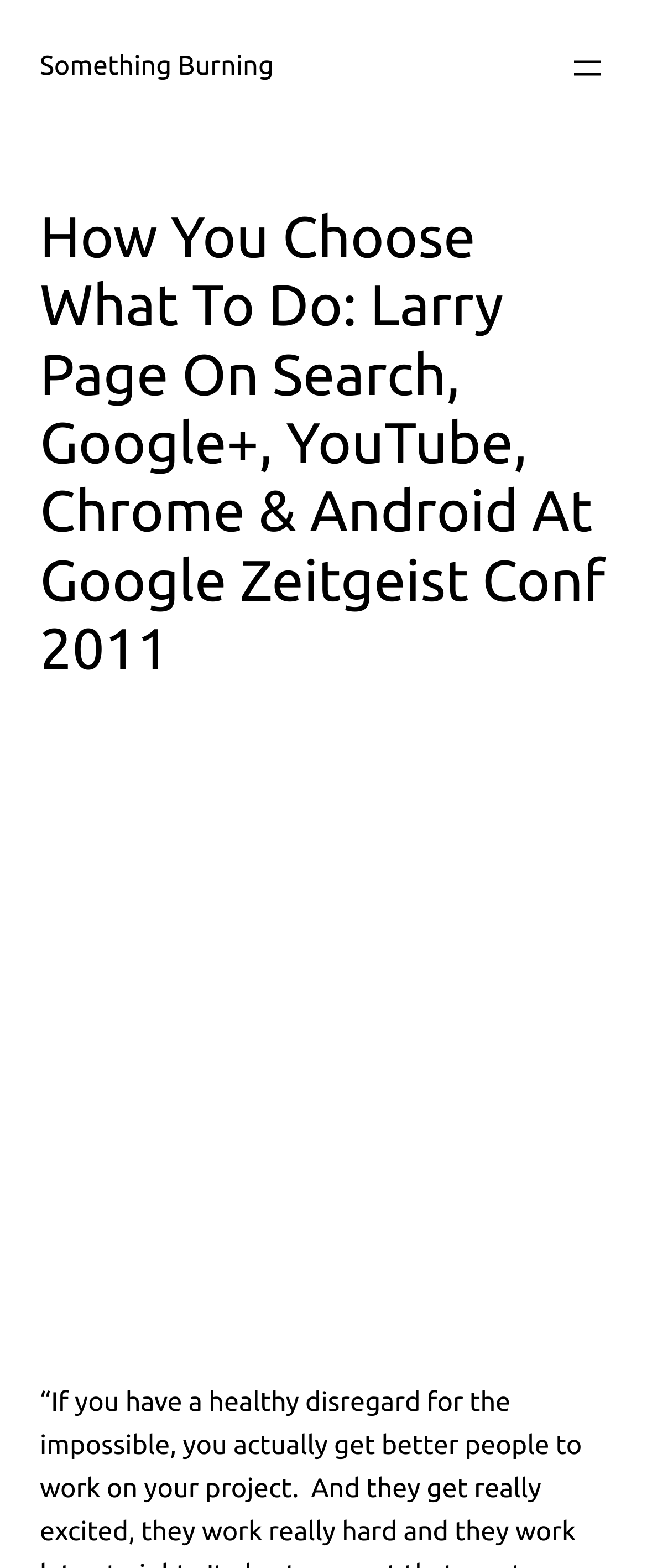Please find and generate the text of the main heading on the webpage.

How You Choose What To Do: Larry Page On Search, Google+, YouTube, Chrome & Android At Google Zeitgeist Conf 2011